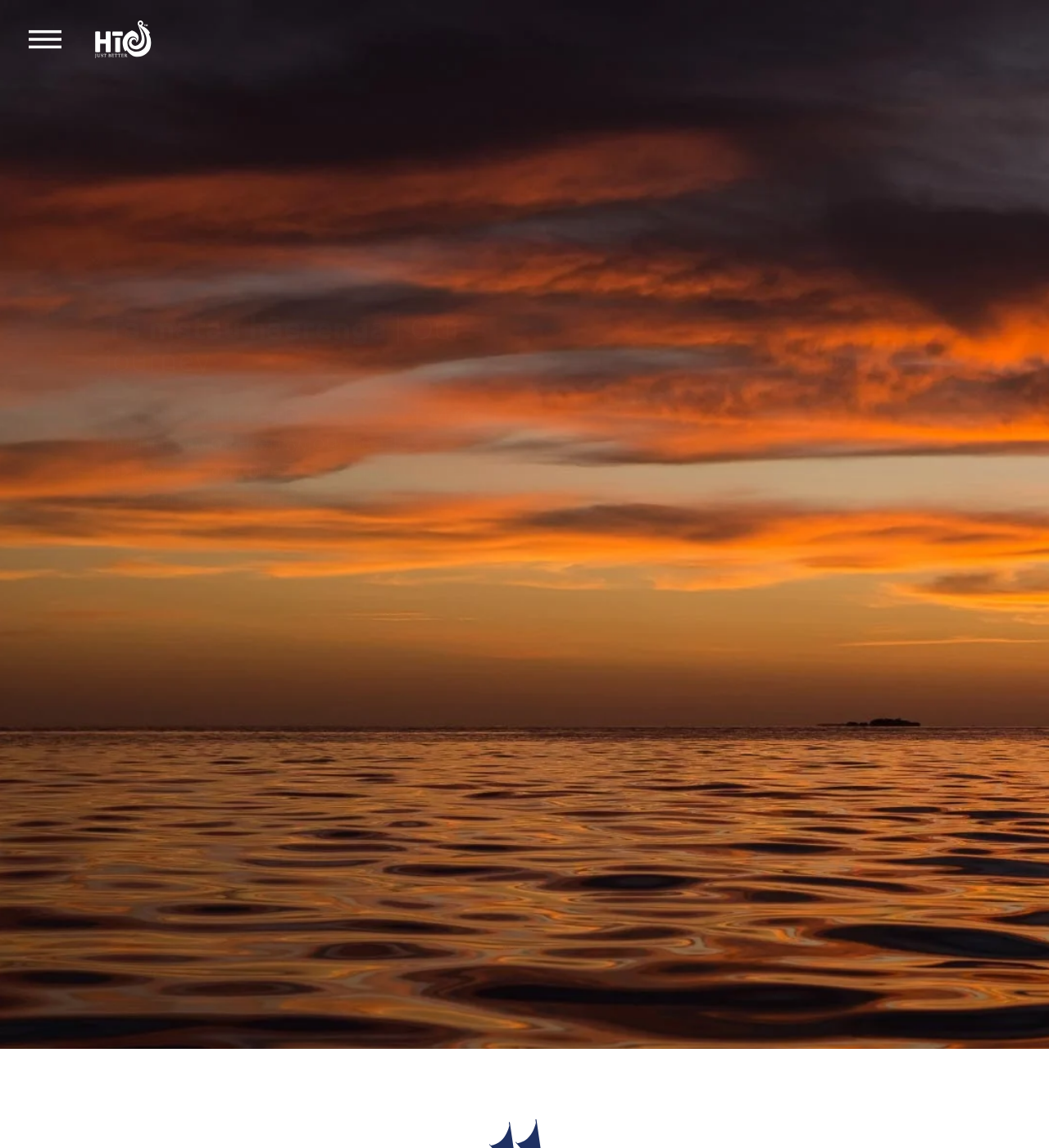Respond with a single word or phrase:
How many buttons are there in the audio player?

2